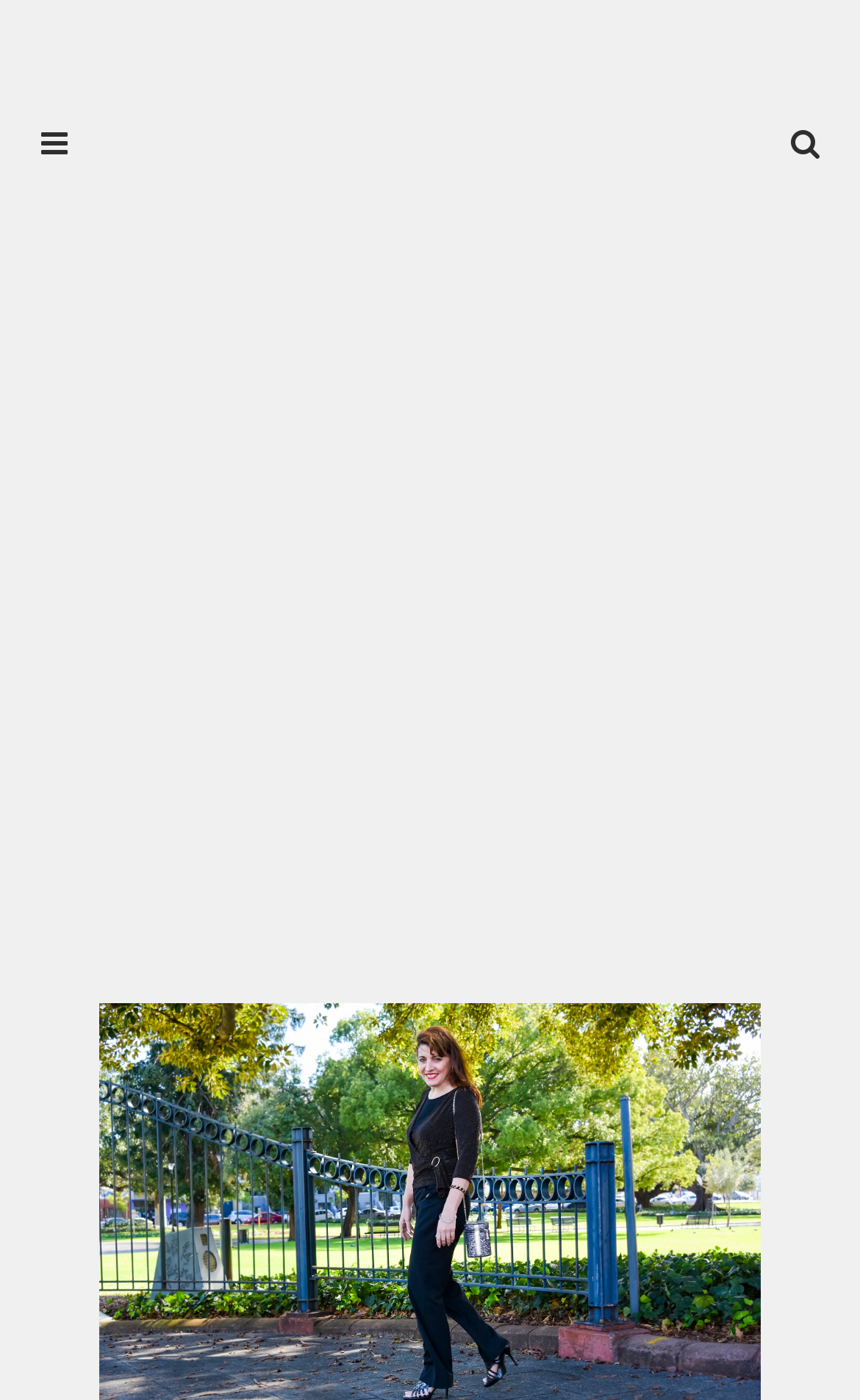What is the icon located at the top-right corner of the webpage?
Provide a detailed answer to the question using information from the image.

The icon is located within a link element with a bounding box coordinate of [0.89, 0.081, 0.962, 0.113], and its OCR text is '', which represents a specific icon.